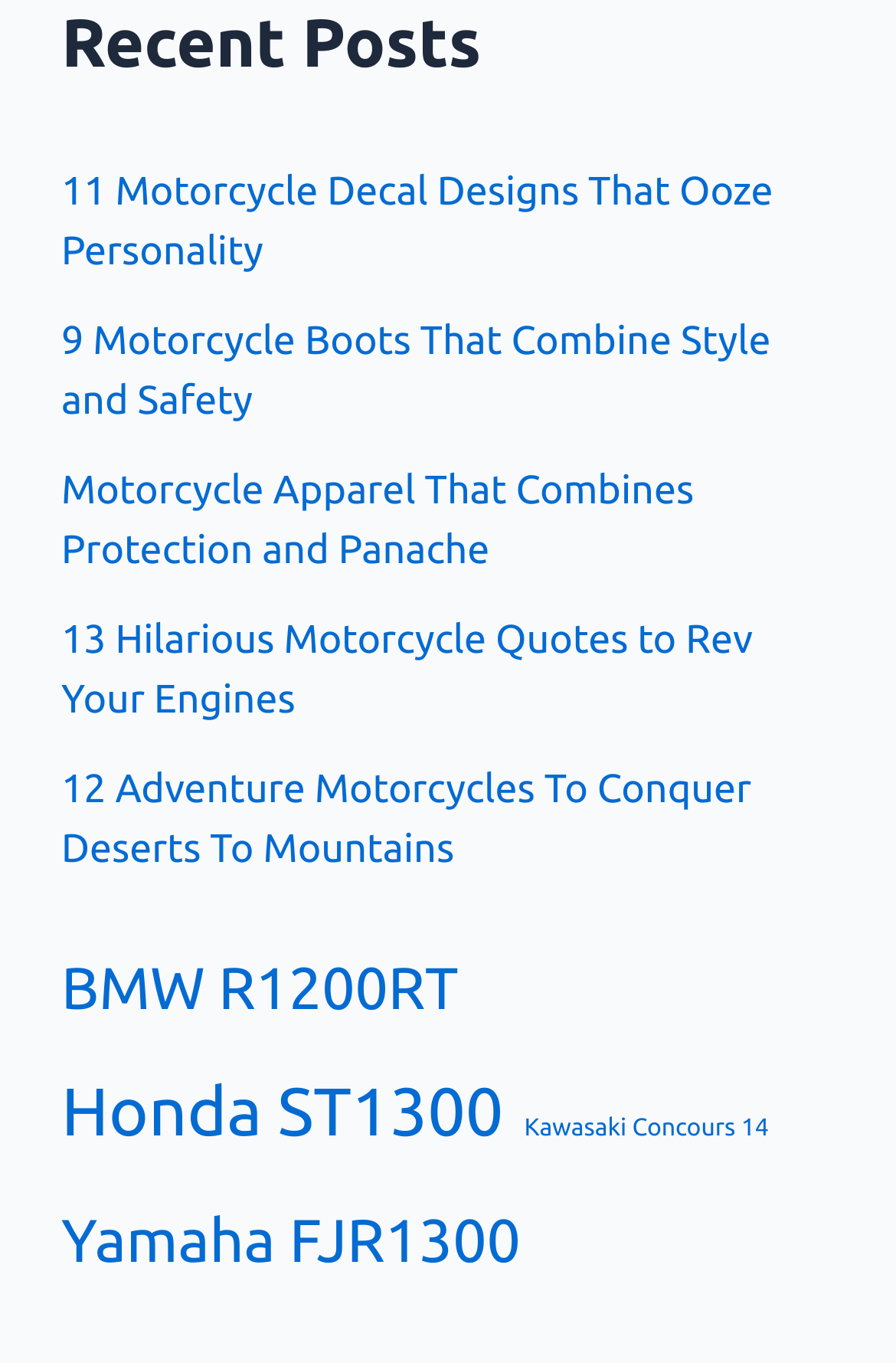Show the bounding box coordinates of the element that should be clicked to complete the task: "check out Yamaha FJR1300 items".

[0.068, 0.867, 0.581, 0.955]